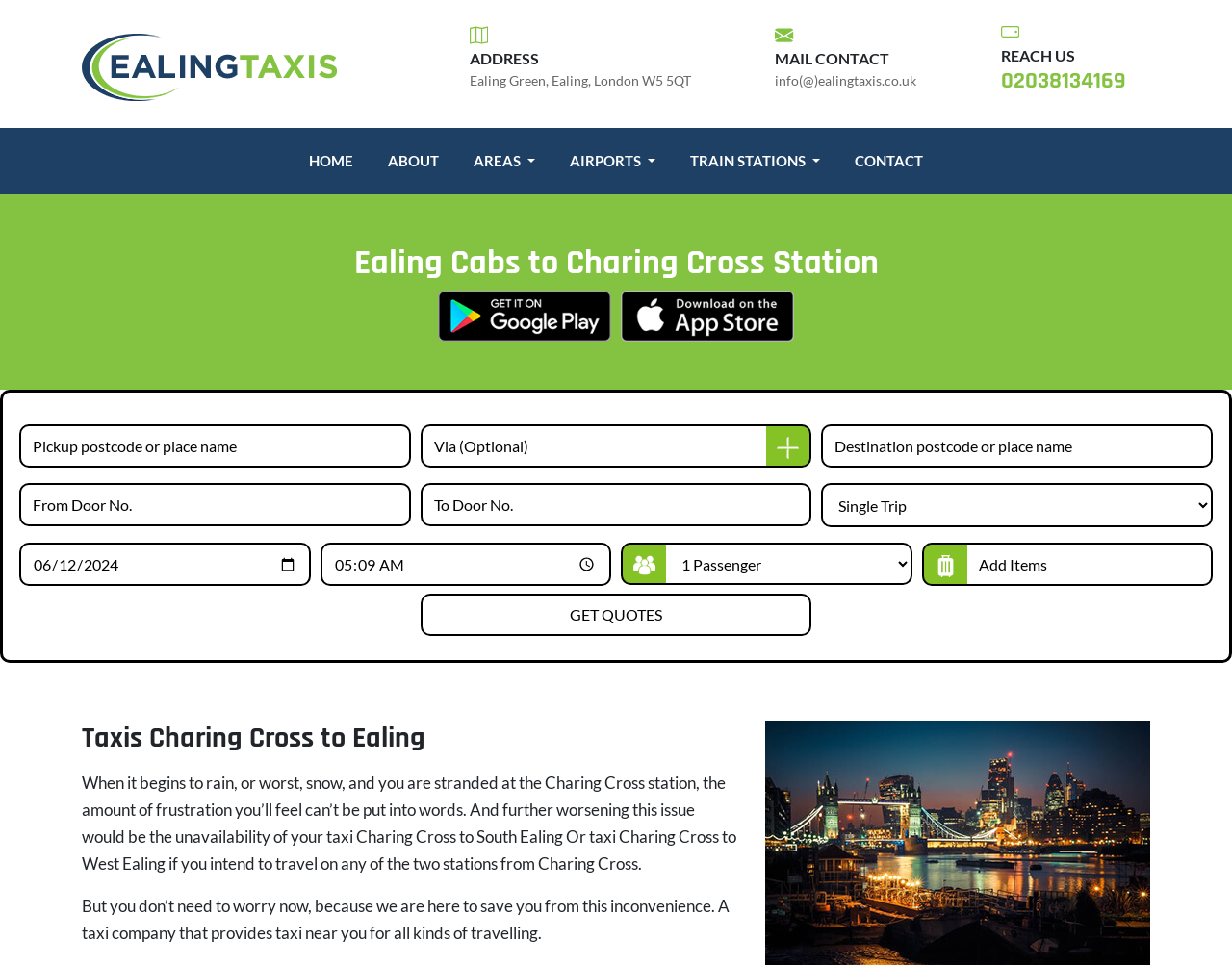What is the minimum value for the 'Year' spinbutton?
Please elaborate on the answer to the question with detailed information.

I found the minimum value by looking at the spinbutton element that says 'Year' and its corresponding valuemin attribute, which is set to 1.